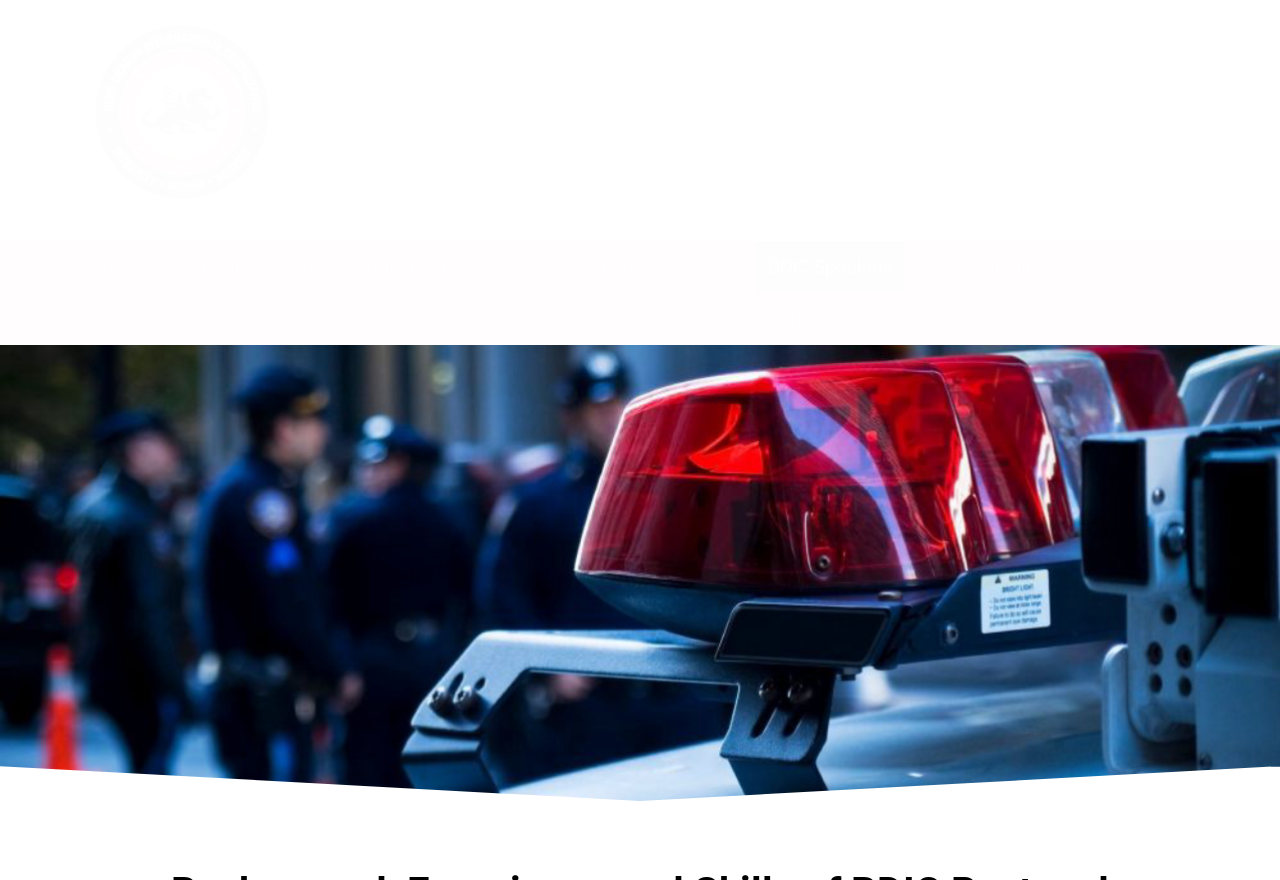Deliver a detailed narrative of the webpage's visual and textual elements.

The webpage is about Blue Dragon International Consultants, LLC, a company that provides subject matter experts in law enforcement, military, and first responders. 

At the top left of the page, there are two links, "Skip to navigation" and "Skip to content", which are positioned closely together. Next to these links, there is a logo of the company, which is an image with the company name "BLUE DRAGON INTERNATIONAL CONSULTANTS, LLC". 

Below the logo, there is a primary navigation menu that spans across the page, taking up most of the width. The menu consists of eight links: "Home", "About", "Upcoming Training Events", "Event Sponsors" with an icon, "BDIC Speakers", "Investigation", "Contact", and "Register". These links are evenly spaced and aligned horizontally.